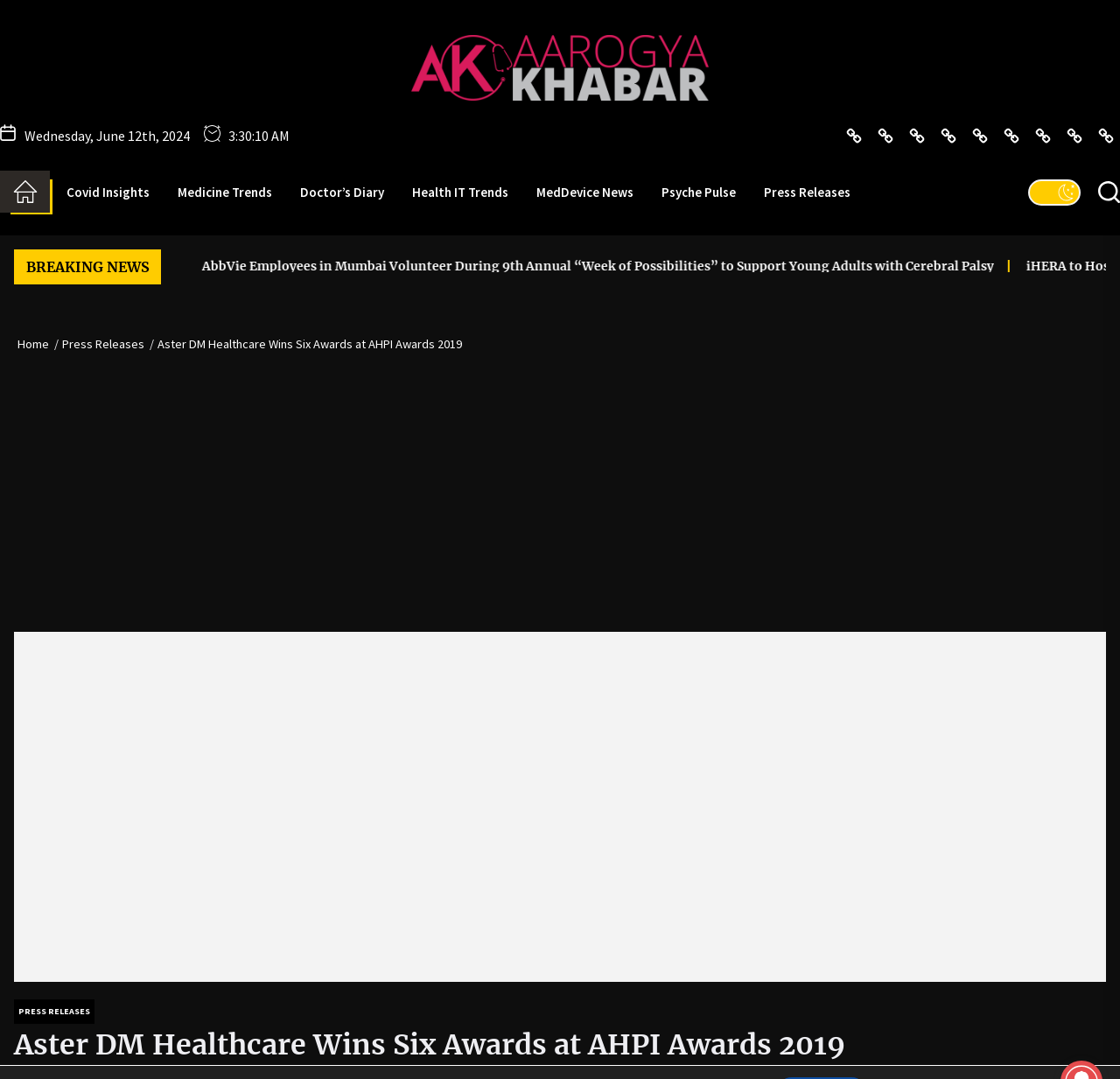Please provide a one-word or phrase answer to the question: 
What is the date displayed on the webpage?

Wednesday, June 12th, 2024